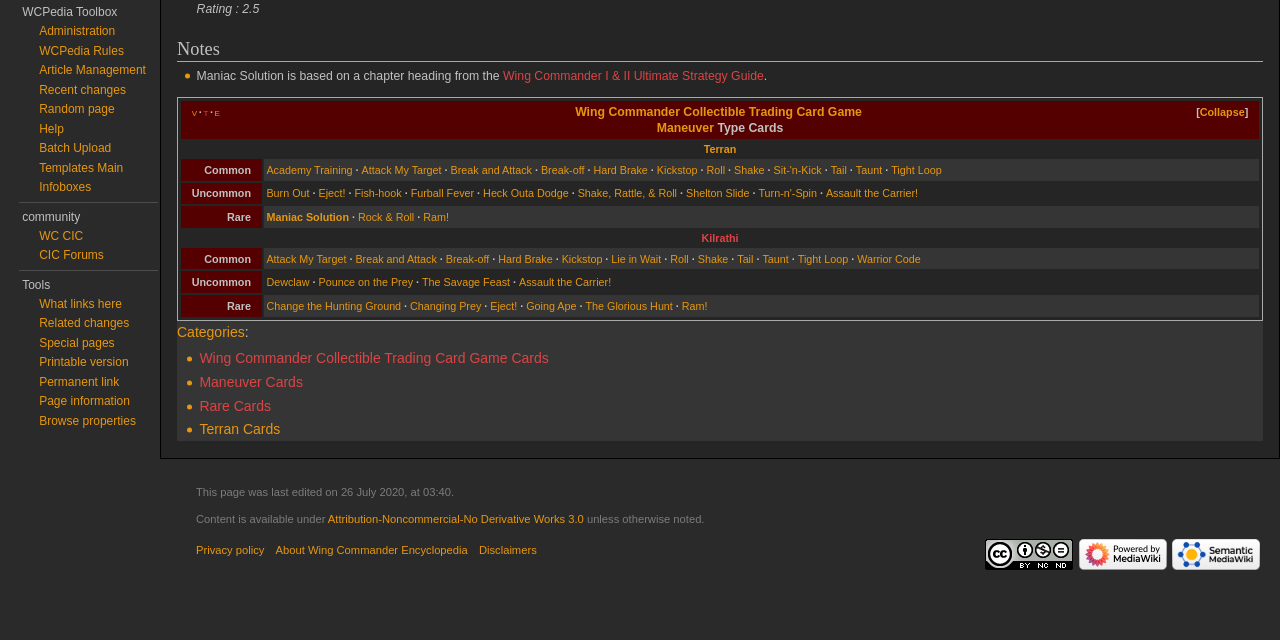Using the element description: "Terran Cards", determine the bounding box coordinates for the specified UI element. The coordinates should be four float numbers between 0 and 1, [left, top, right, bottom].

[0.156, 0.659, 0.219, 0.684]